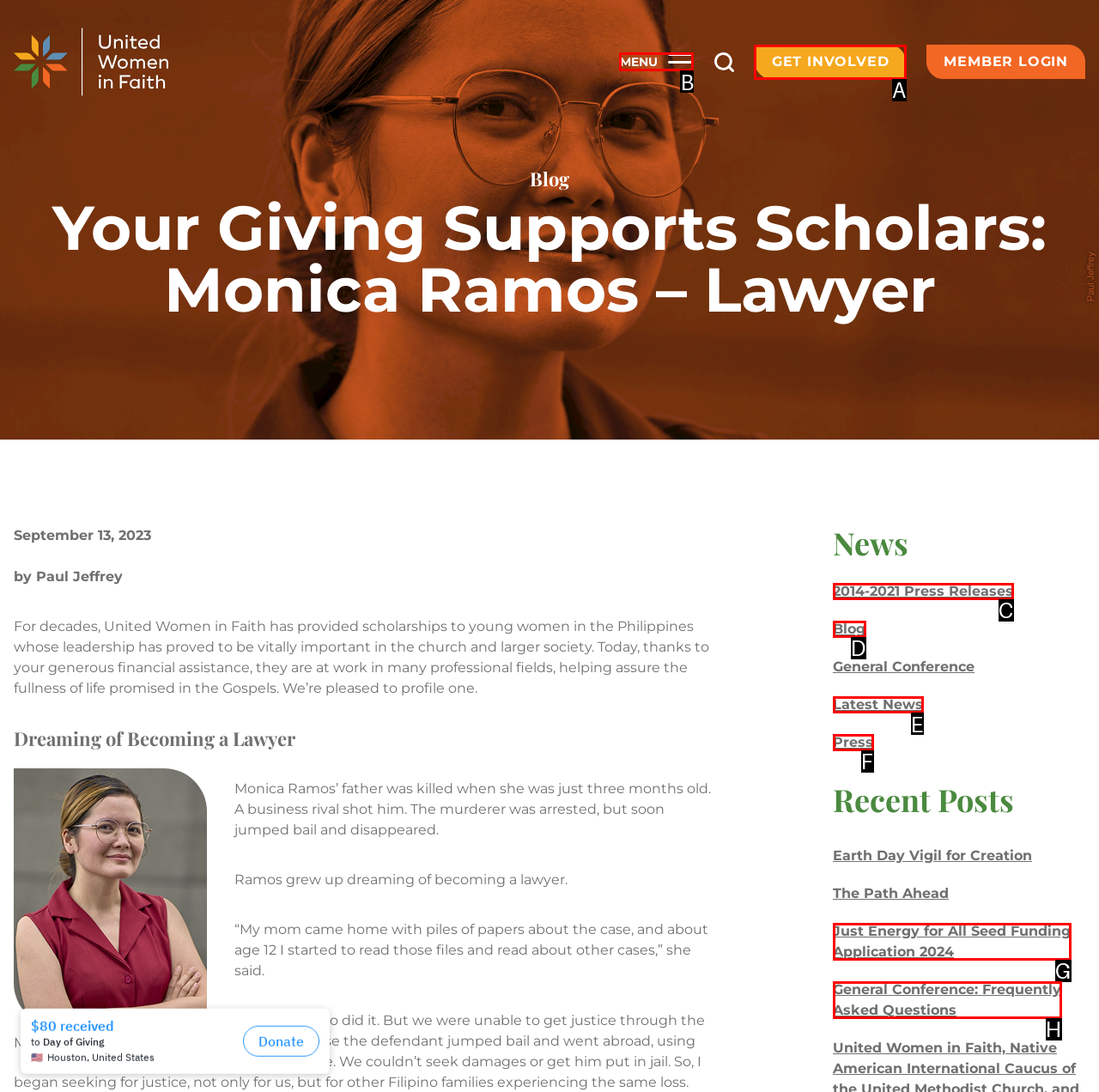Select the proper UI element to click in order to perform the following task: View the latest news. Indicate your choice with the letter of the appropriate option.

E